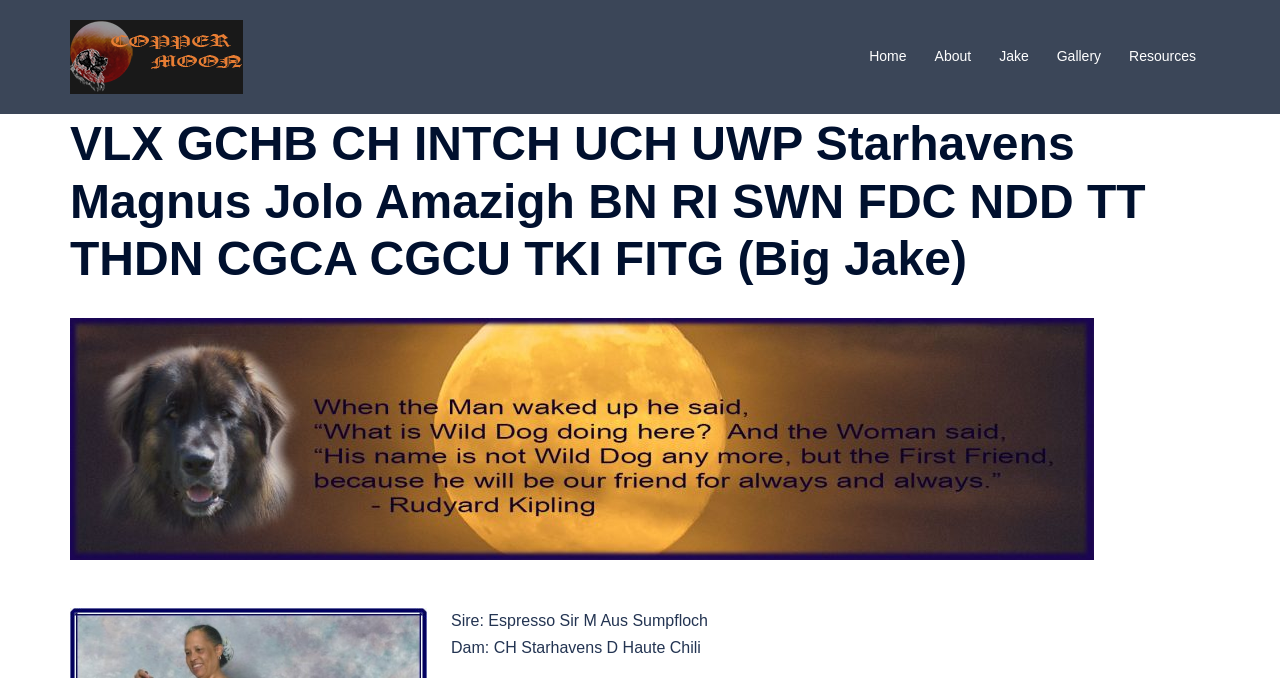Respond to the question below with a single word or phrase:
What is the sire of the dog?

Espresso Sir M Aus Sumpfloch